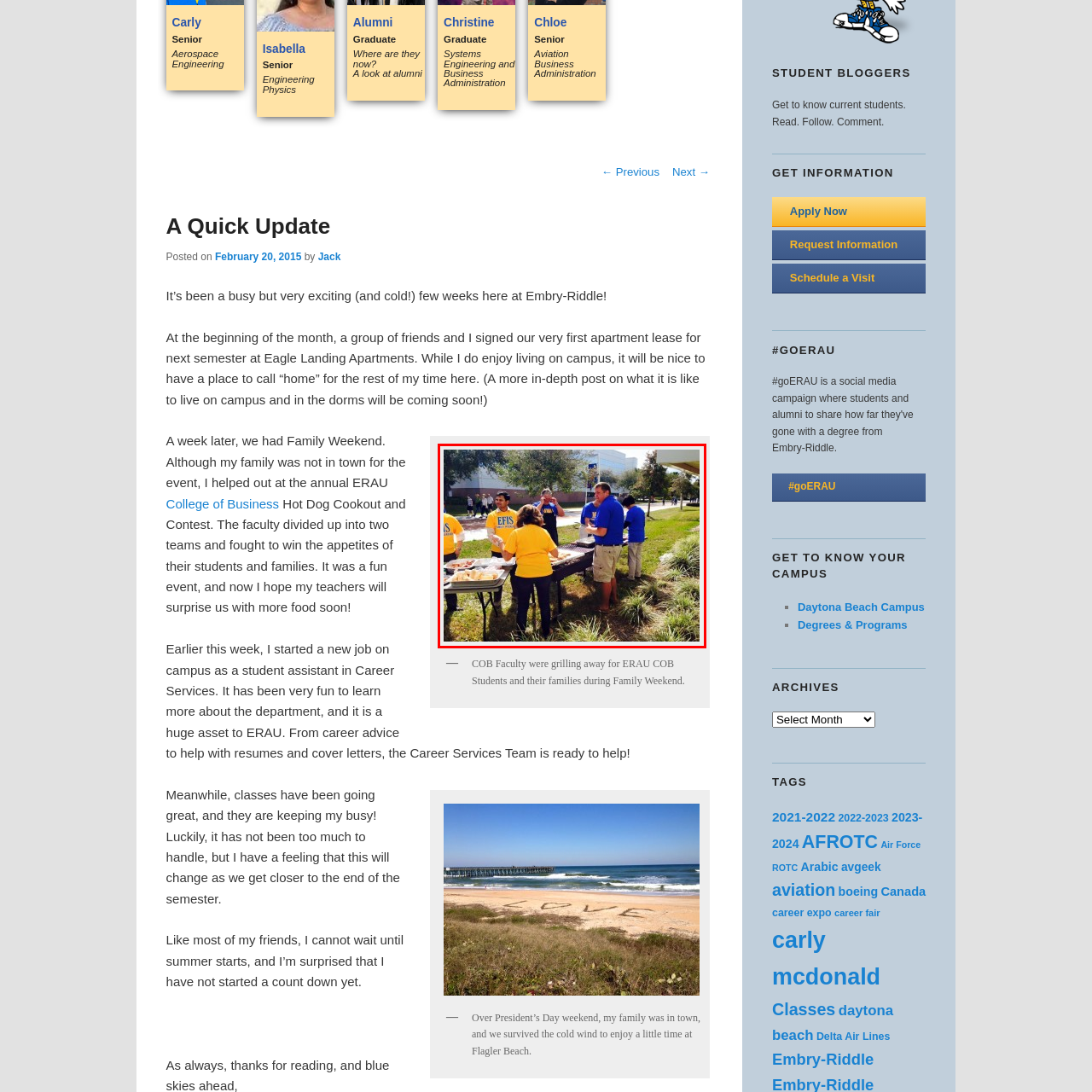What type of atmosphere is created by the event?
Analyze the image segment within the red bounding box and respond to the question using a single word or brief phrase.

Festive